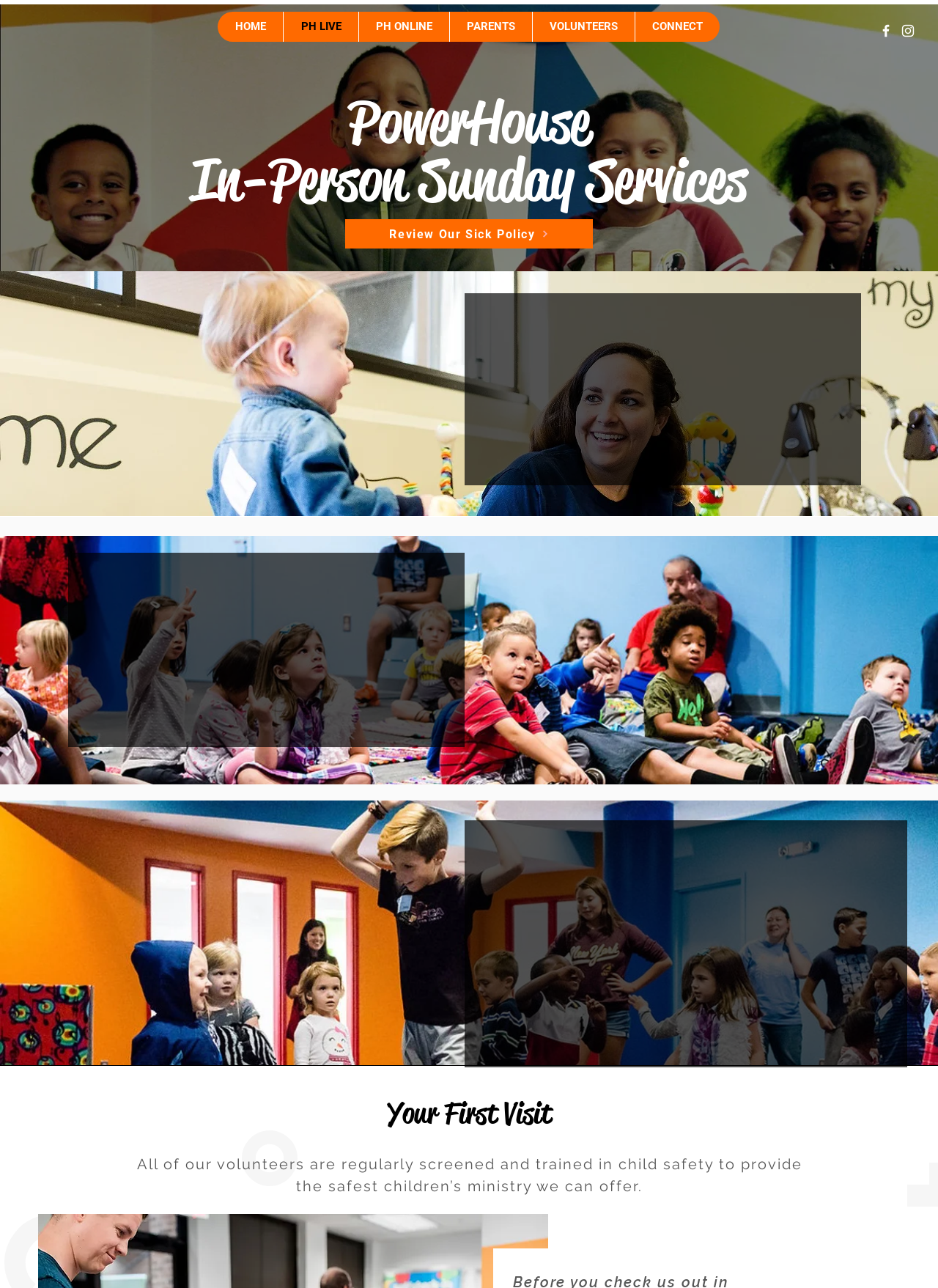What is the focus of the 'Club 252' program?
Please elaborate on the answer to the question with detailed information.

The focus of the 'Club 252' program can be found in the text description under the 'Elementary' heading, which states that the Bible comes alive, the music is contagious, and the leaders love kids.